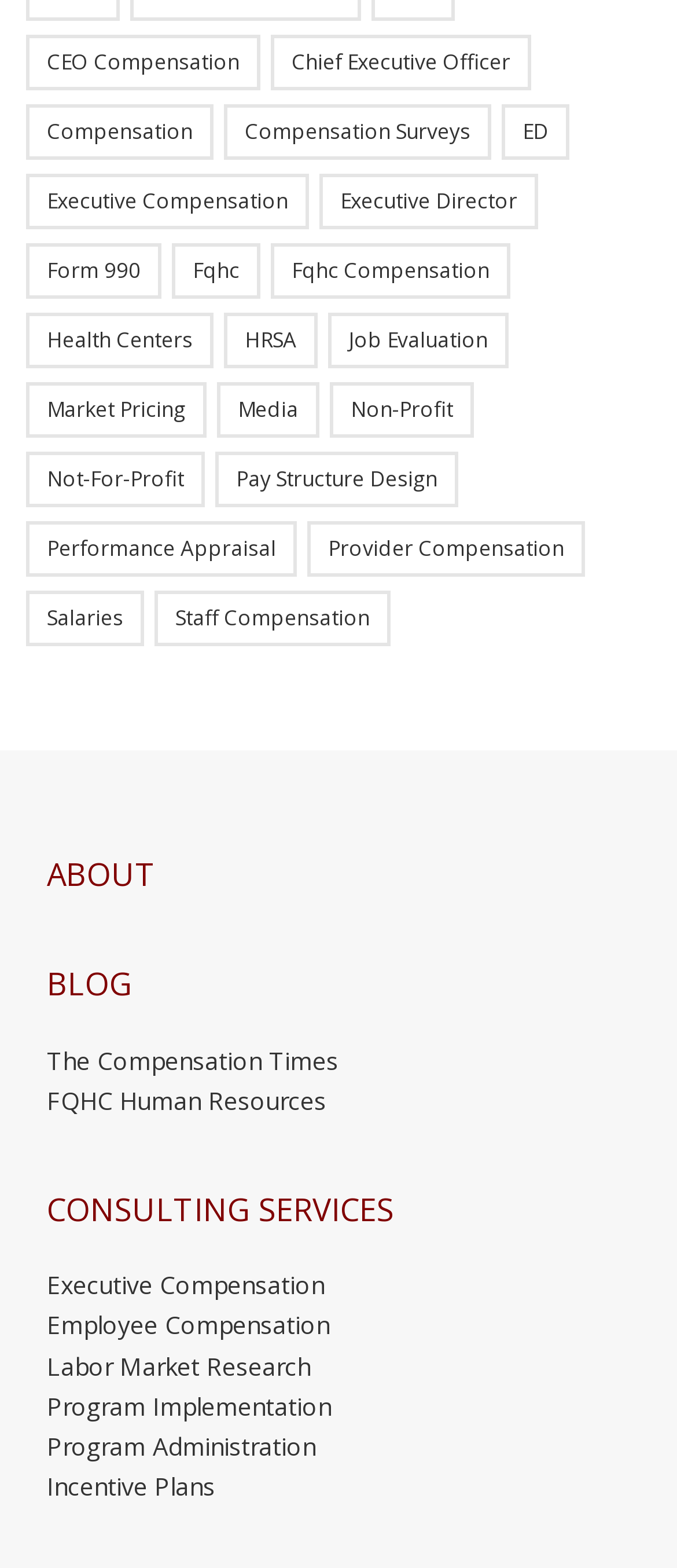What services are offered by this webpage?
Deliver a detailed and extensive answer to the question.

The links and static text elements on the webpage suggest that the organization offers consulting services related to compensation, including executive compensation, job evaluation, and salaries, as well as other services such as program implementation and incentive plans.